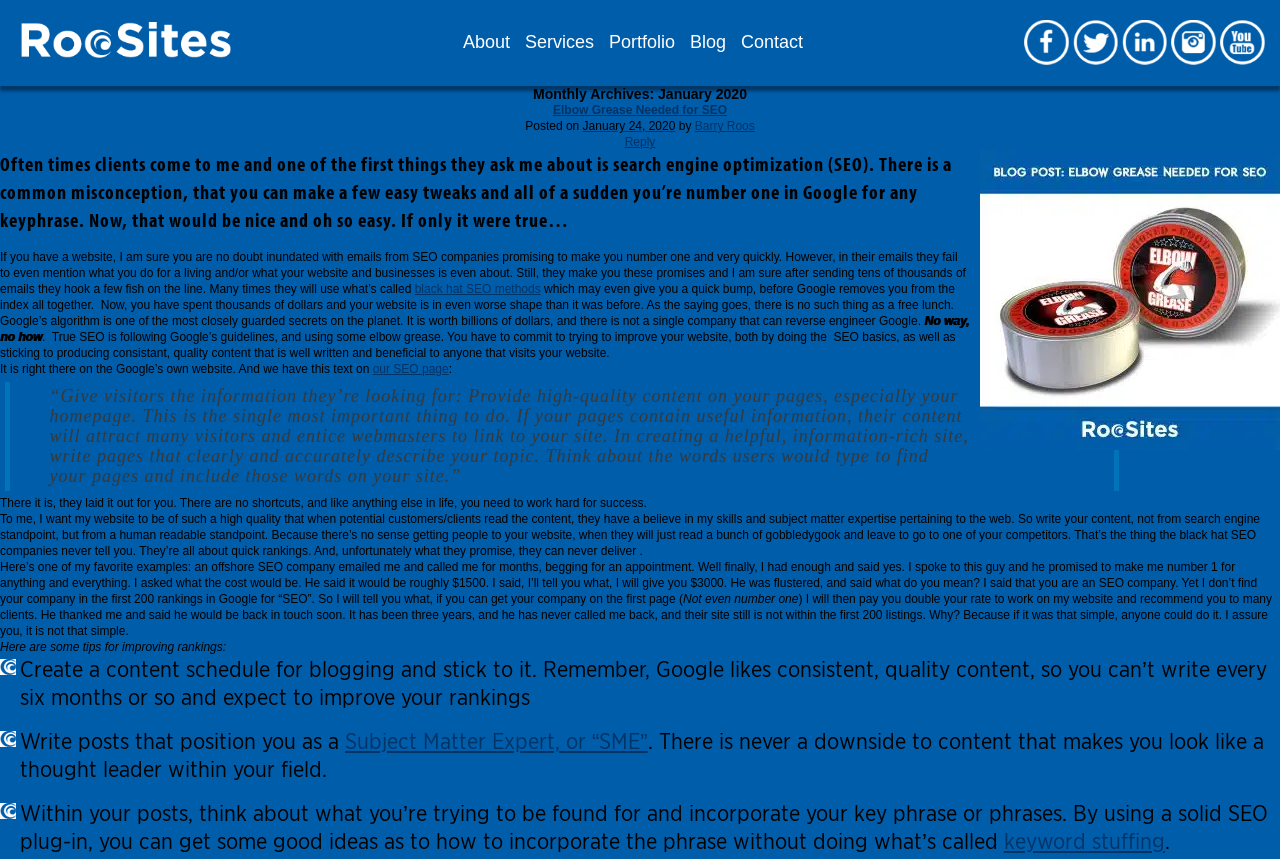What is the recommended approach to SEO?
Answer the question with a thorough and detailed explanation.

The blog post emphasizes the importance of following Google's guidelines for SEO, rather than using black hat methods, and recommends creating high-quality content that is beneficial to users.